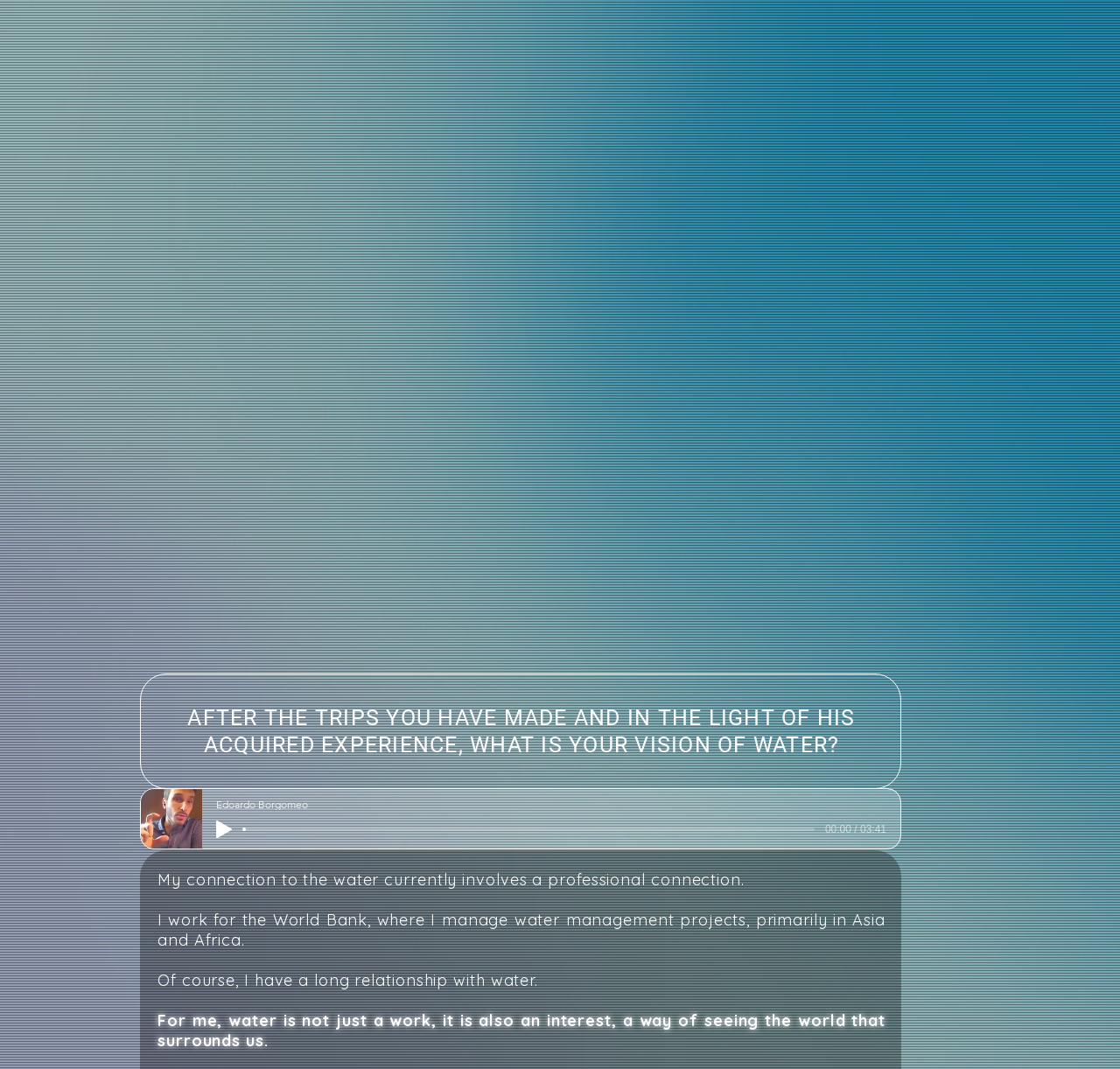Write a detailed summary of the webpage, including text, images, and layout.

The webpage appears to be a profile or interview page featuring Edoardo Borgomeo, a water specialist. At the top left, there is a link to "ANIMATAZINE" accompanied by an image with the same name. To the right of this, there is a heading that reads "EDOARDO BORGOMEO". Below this, there is a heading that reads "WATER", and to the right of this, there is a link to "Home".

The main content of the page is a biographical description of Edoardo Borgomeo, which spans several paragraphs. The text describes his educational background, work experience, and achievements, including an international award presented by the UN in 2018. The text also mentions his book, "Blue Gold. Stories of Water and Climate Change", published in 2020.

Below the biographical description, there is a heading that reads "AFTER THE TRIPS YOU HAVE MADE AND IN THE LIGHT OF HIS ACQUIRED EXPERIENCE, WHAT IS YOUR VISION OF WATER?". This is followed by a section that appears to be a video or audio interview with Edoardo Borgomeo. There is a button labeled "Play" with an accompanying image, and a progress bar below it. To the right of the progress bar, there is a text that reads "00:00 / 03:41", indicating the duration of the video or audio.

Finally, there are two paragraphs of text that appear to be quotes from Edoardo Borgomeo, discussing his relationship with water and how it is not just a work, but also an interest and a way of seeing the world.